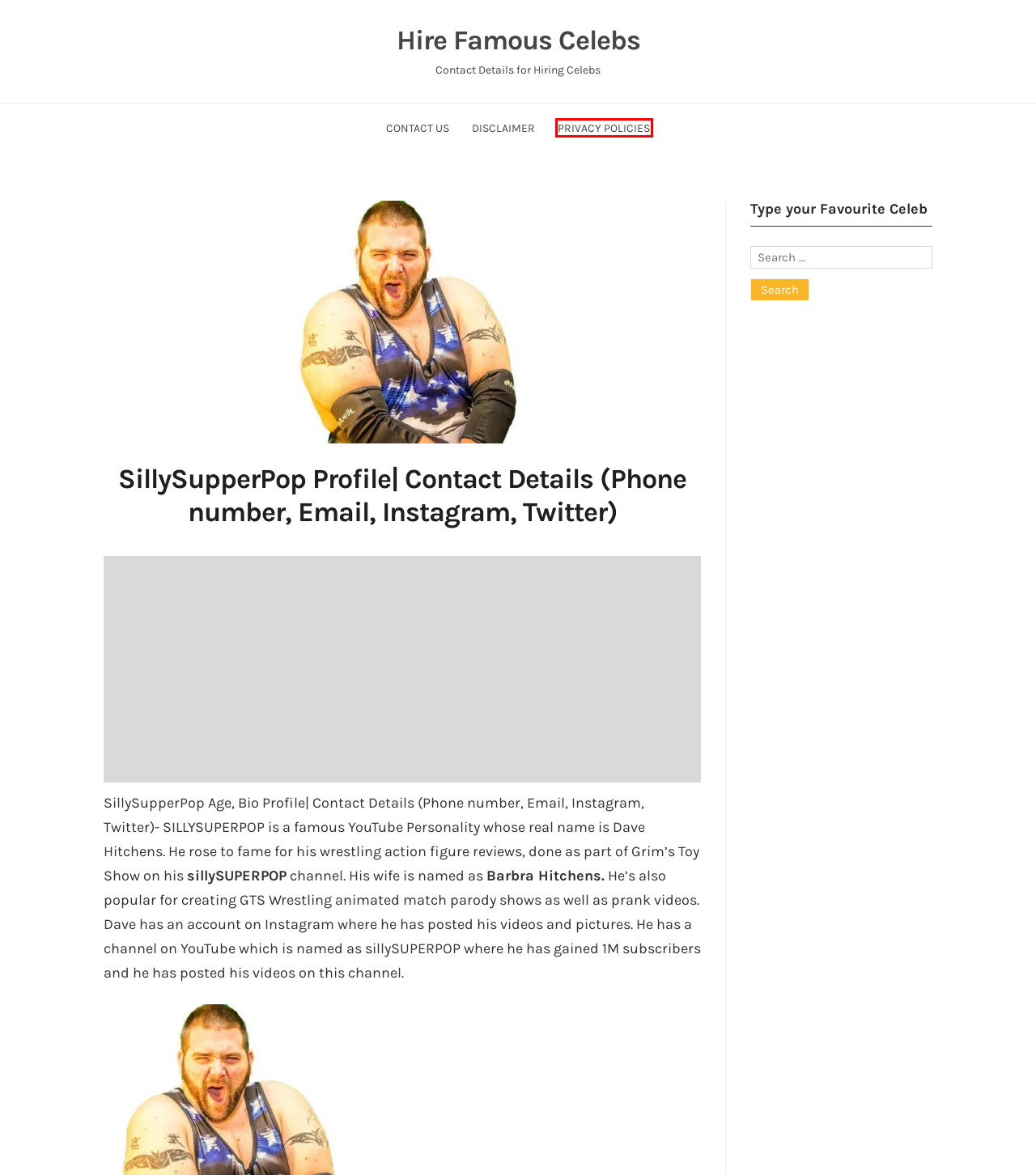Examine the webpage screenshot and identify the UI element enclosed in the red bounding box. Pick the webpage description that most accurately matches the new webpage after clicking the selected element. Here are the candidates:
A. Fgteev Profile| Contact Details (Phone number, Email, Instagram, Twitter) - Hire Famous Celebs
B. SuperbThemes | The Most User-Friendly & SEO Optimized Themes
C. Contact us - Hire Famous Celebs
D. Hire Famous Celebs - Contact Details for Hiring Celebs
E. Jay IDK Profile| Contact Details (Phone number, Email, Instagram, Twitter) - Hire Famous Celebs
F. Privacy Policies - Hire Famous Celebs
G. Coryxkenshin Profile| Contact Details (Phone number, Email, Instagram, Twitter) - Hire Famous Celebs
H. Disclaimer - Hire Famous Celebs

F